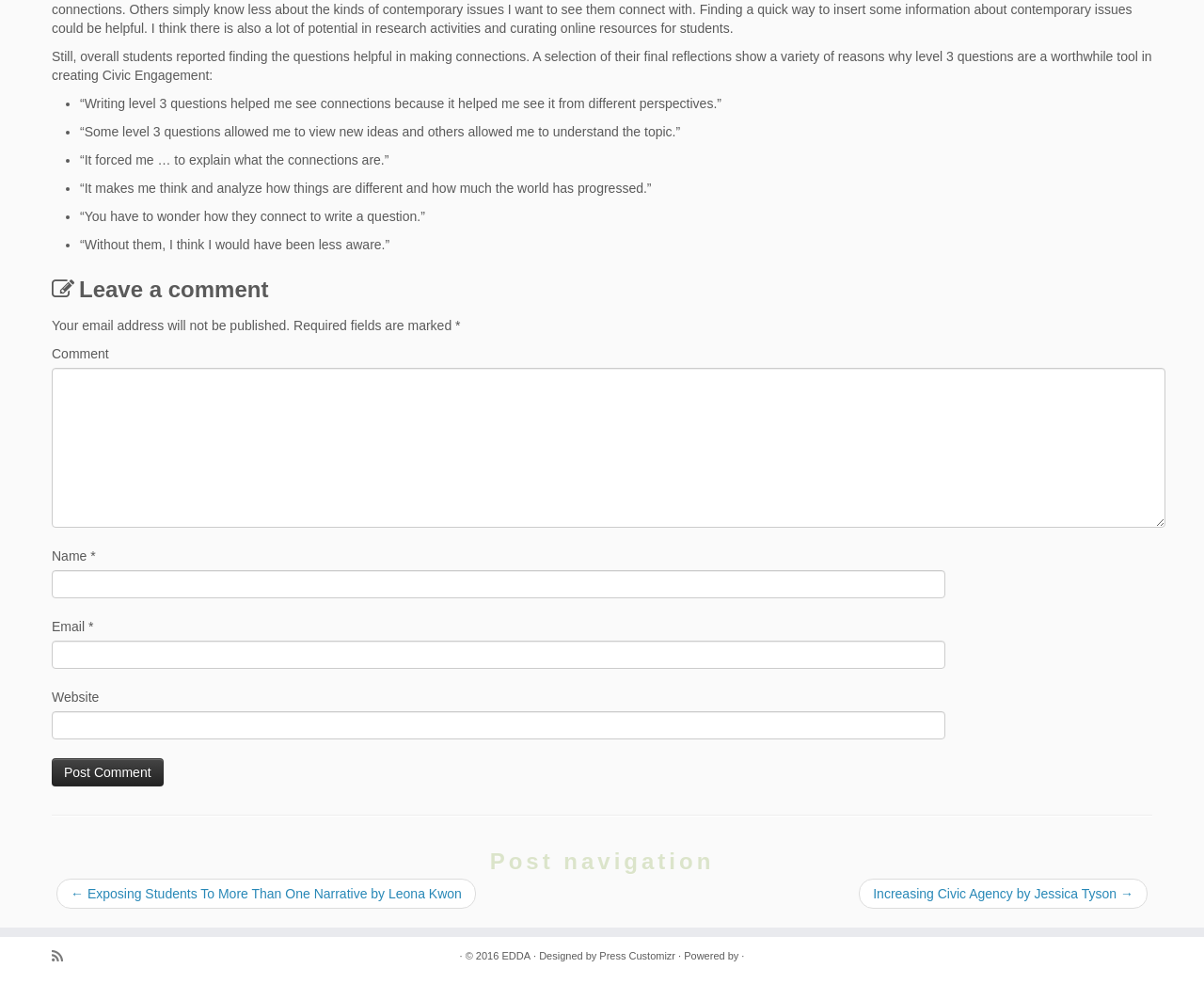What is required to post a comment?
Using the image, respond with a single word or phrase.

Name and Email